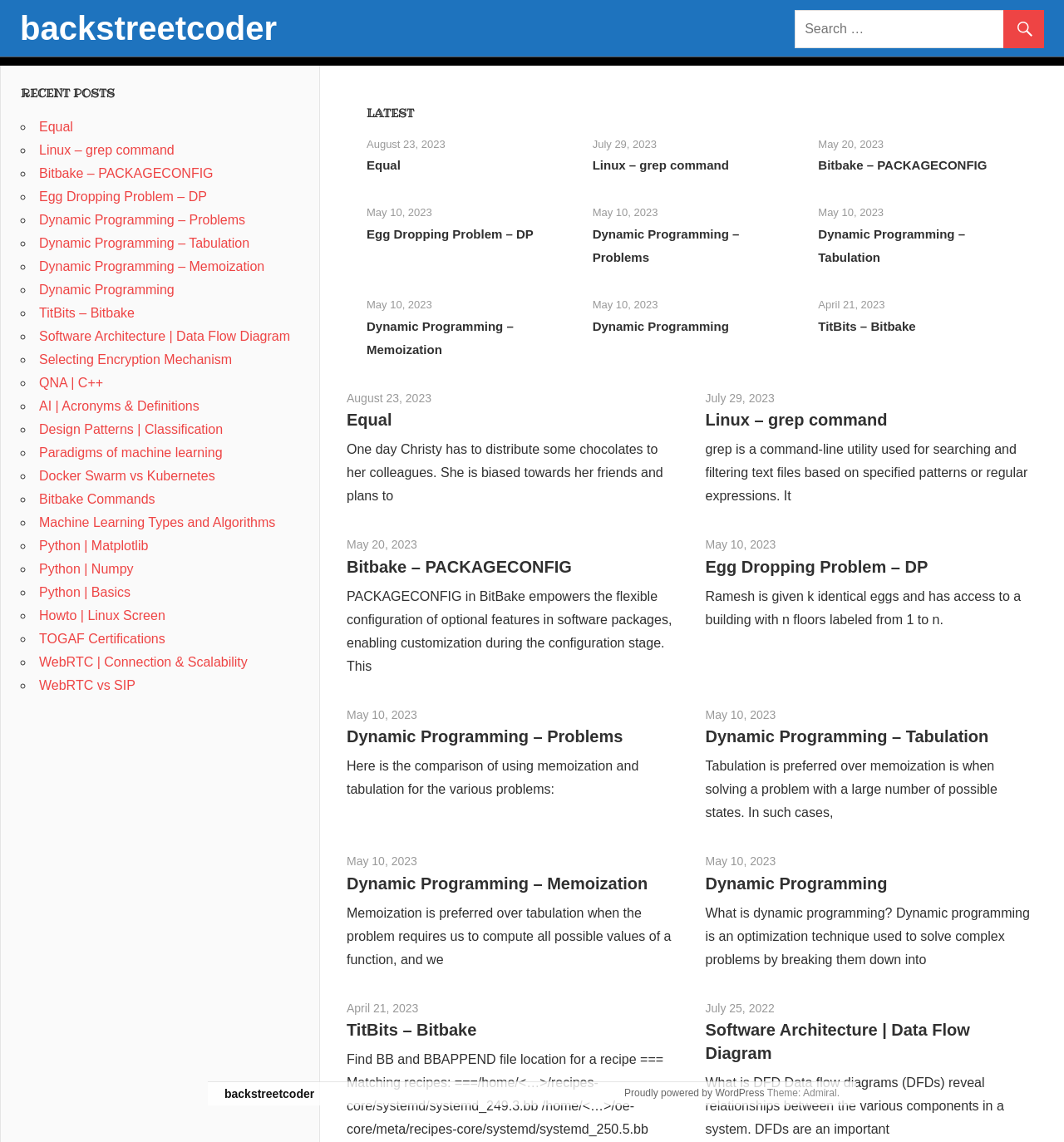Refer to the screenshot and give an in-depth answer to this question: What is the website's name?

The website's name is 'backstreetcoder' which is mentioned in the heading at the top of the webpage.